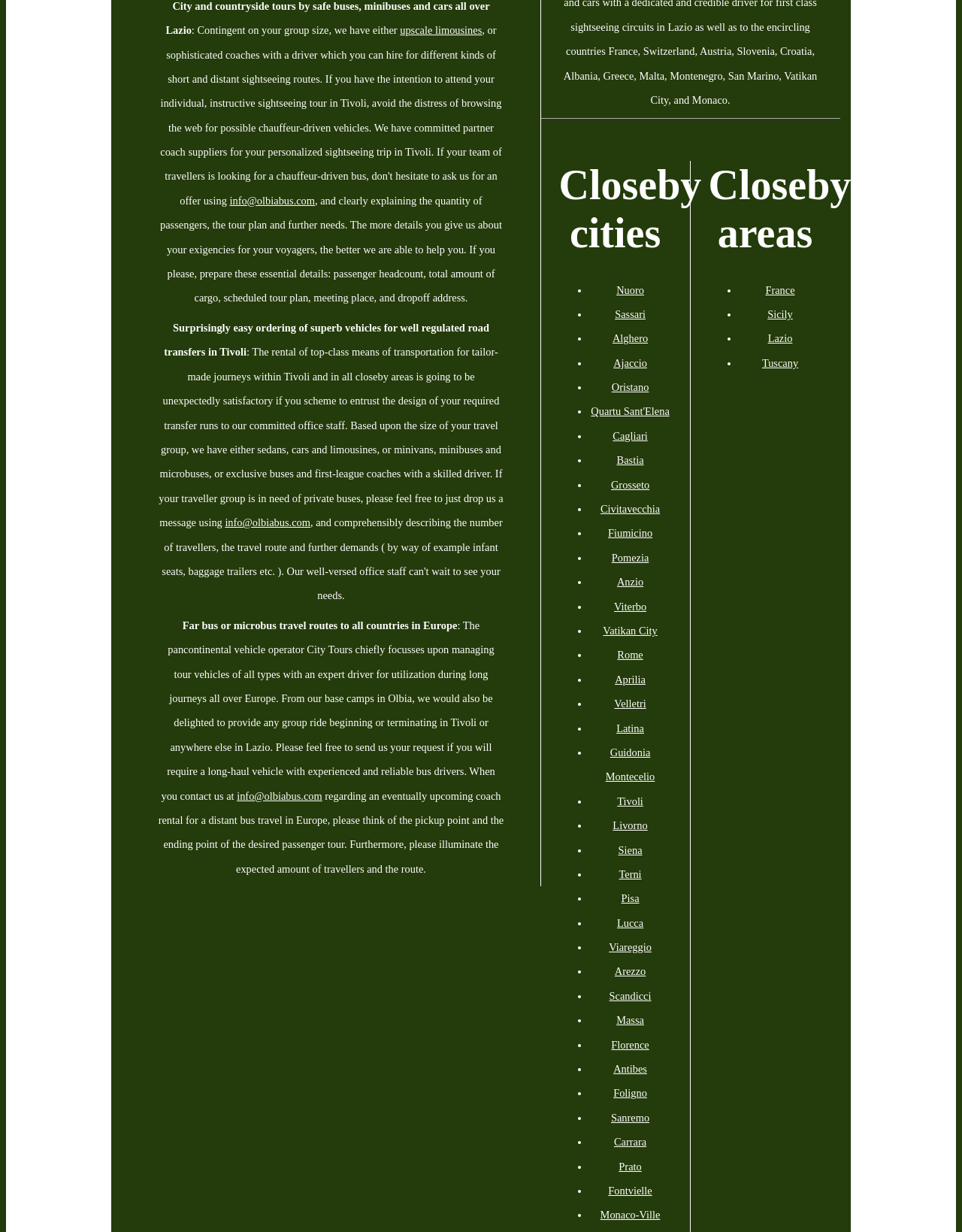Please identify the bounding box coordinates of where to click in order to follow the instruction: "click on 'Tivoli'".

[0.642, 0.645, 0.669, 0.655]